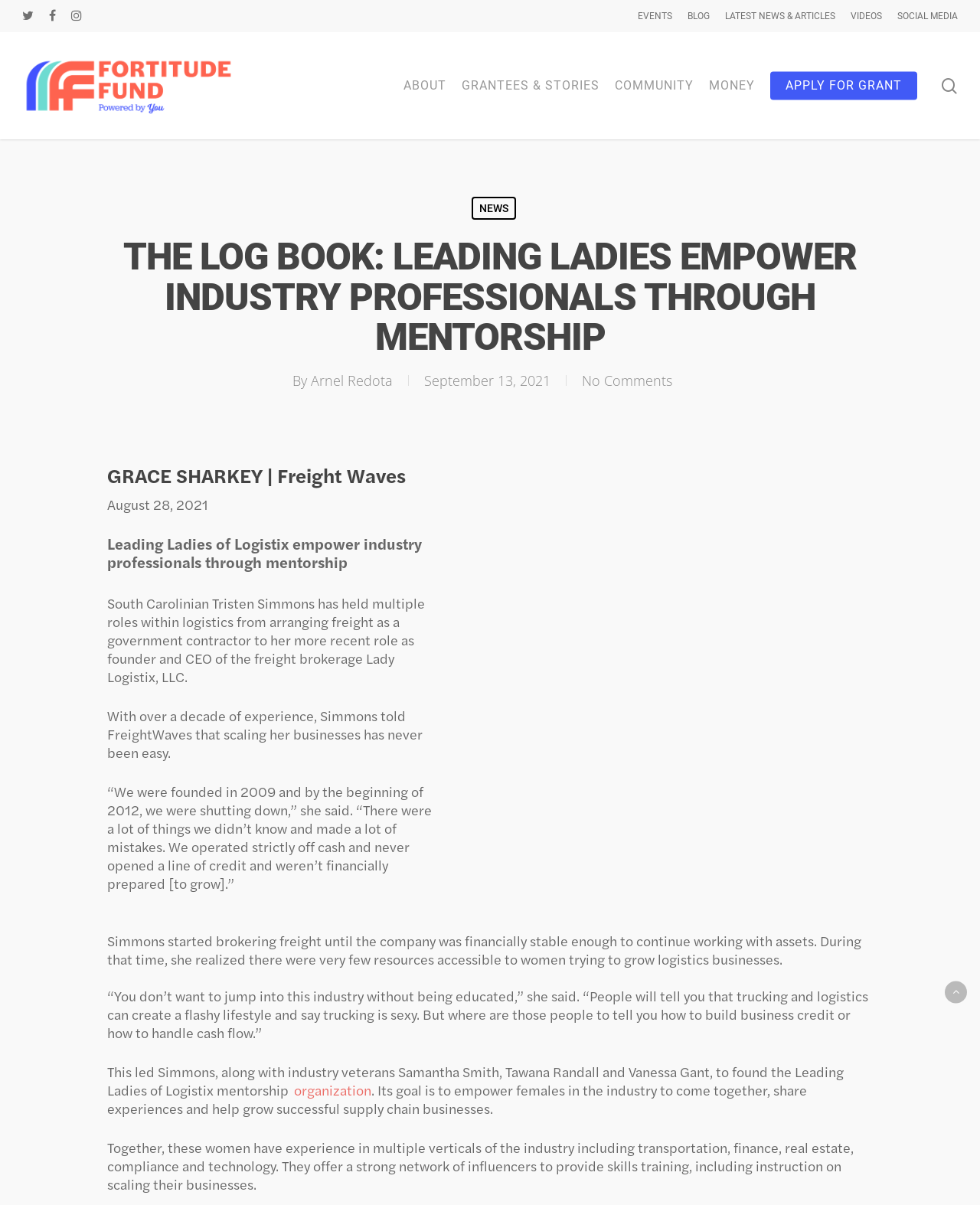What is the text of the first social media link?
Based on the screenshot, answer the question with a single word or phrase.

TWITTER